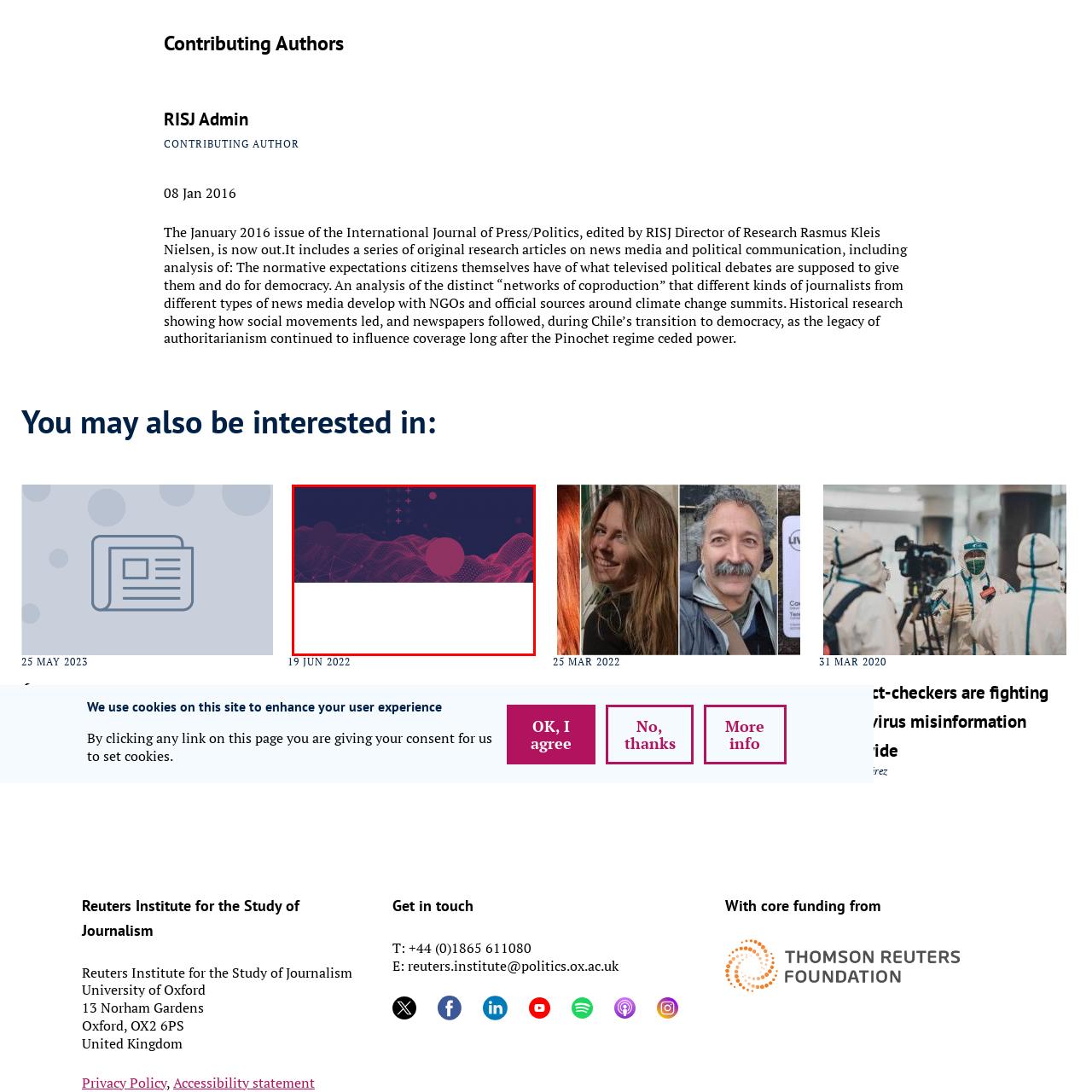What shape adds depth and dimension to the composition?
Pay attention to the image surrounded by the red bounding box and respond to the question with a detailed answer.

According to the caption, large, circular shapes are included in the composition, which add depth and dimension, creating a sense of movement and fluidity.